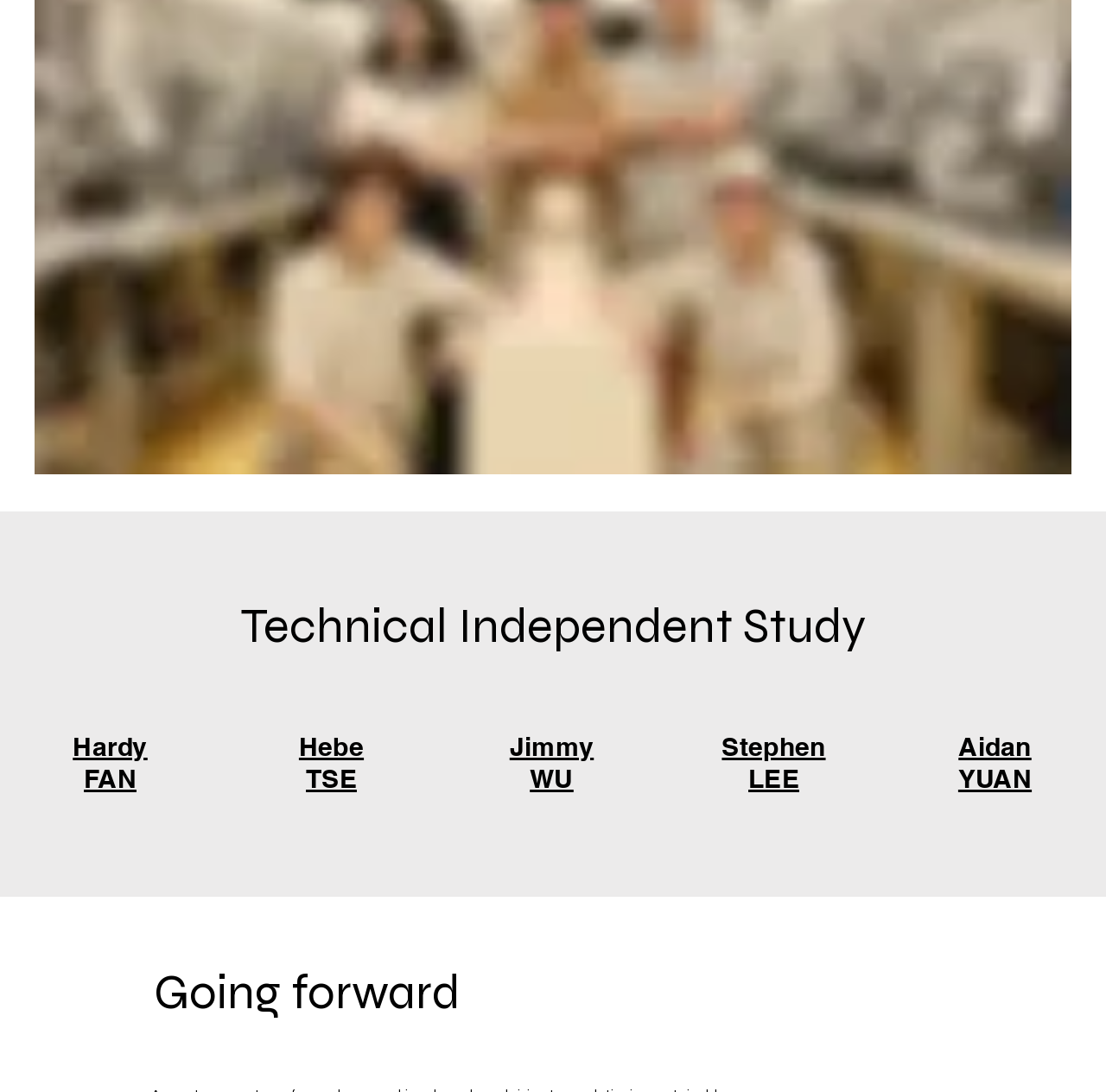What is the name of the first person listed?
Respond with a short answer, either a single word or a phrase, based on the image.

Hardy FAN